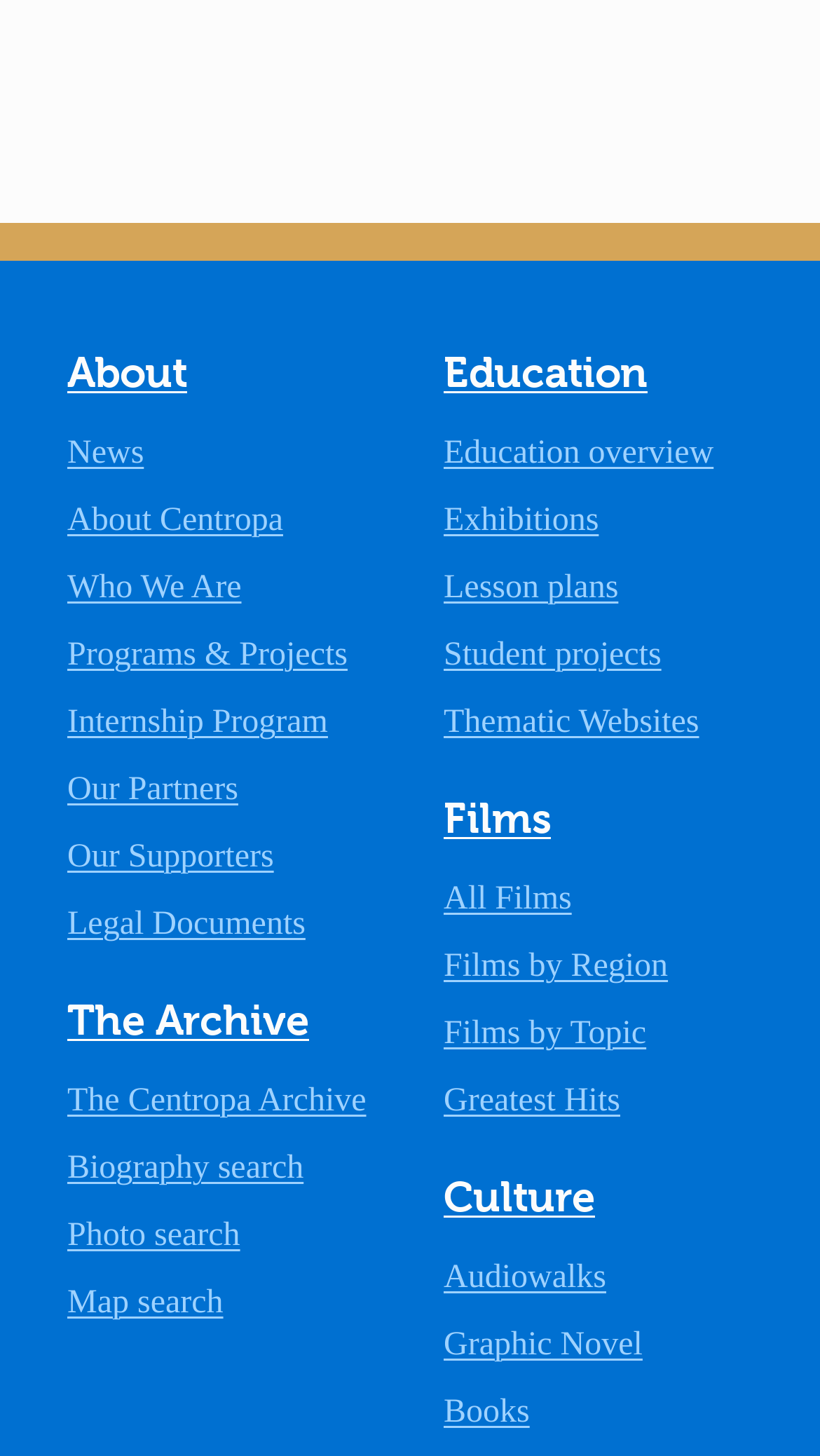Locate the bounding box coordinates of the element's region that should be clicked to carry out the following instruction: "Click on About". The coordinates need to be four float numbers between 0 and 1, i.e., [left, top, right, bottom].

[0.082, 0.502, 0.228, 0.554]